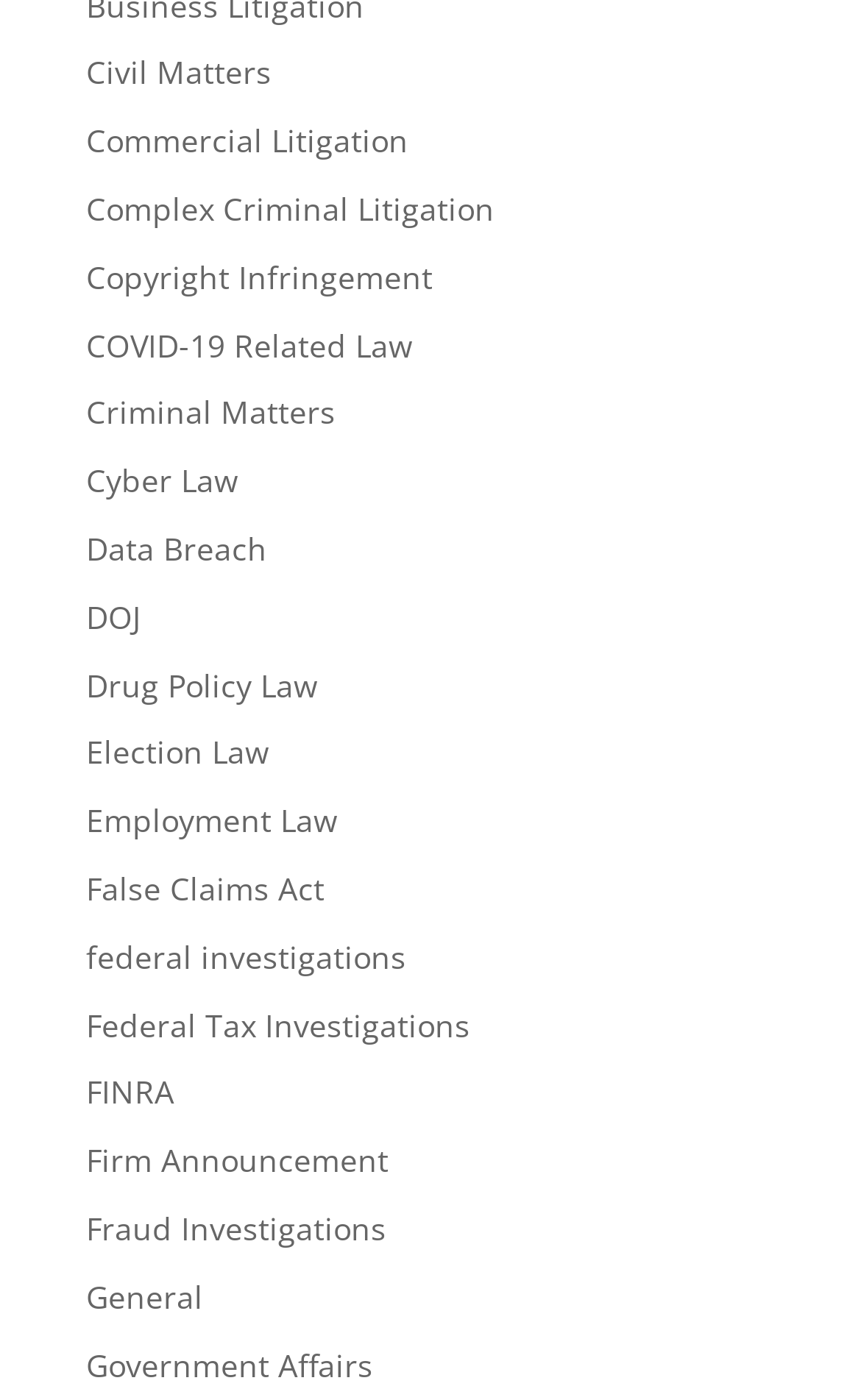Show the bounding box coordinates of the region that should be clicked to follow the instruction: "Explore Cyber Law."

[0.1, 0.328, 0.277, 0.358]